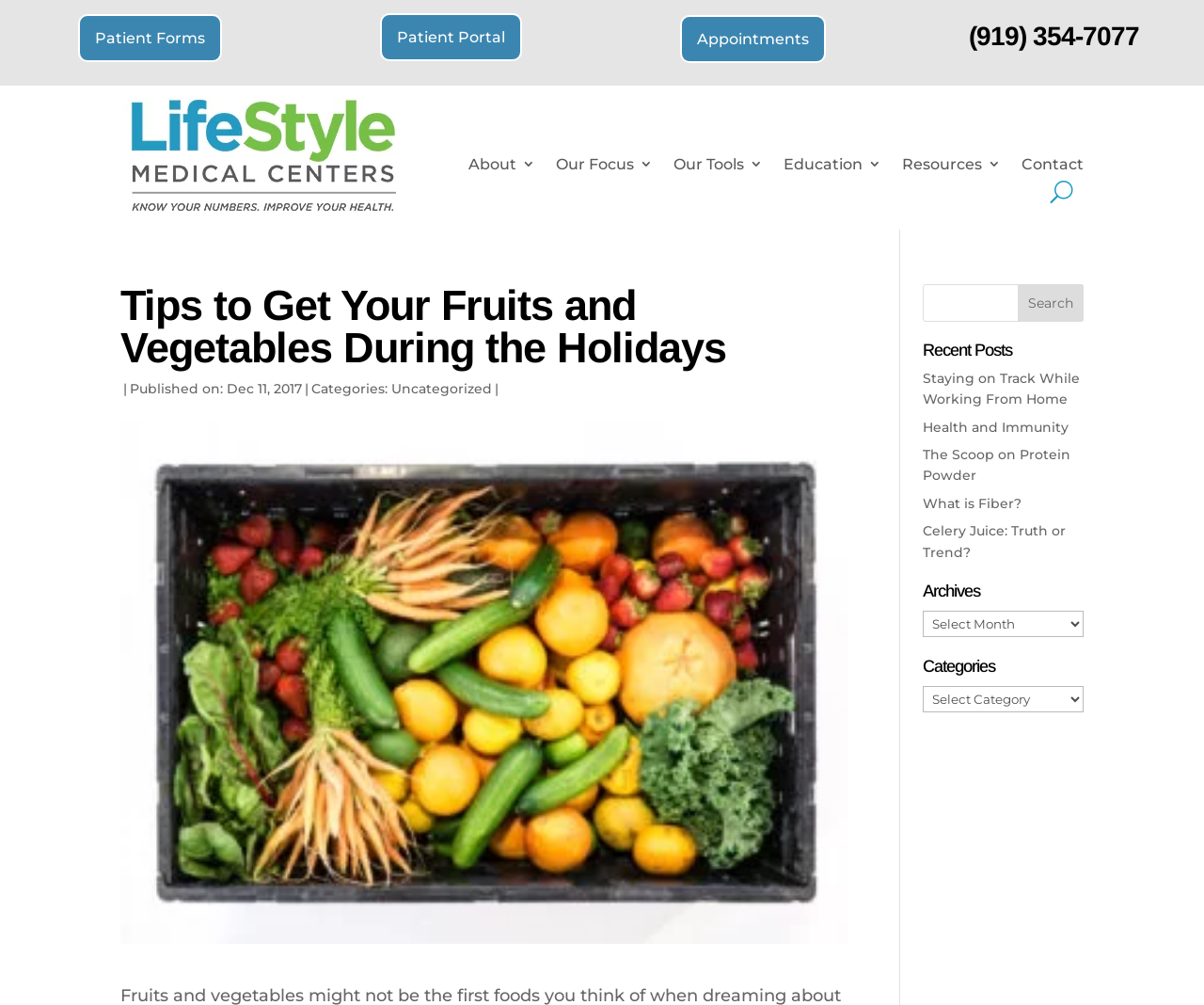Please identify the bounding box coordinates of the element I need to click to follow this instruction: "Search for something".

[0.767, 0.283, 0.9, 0.32]